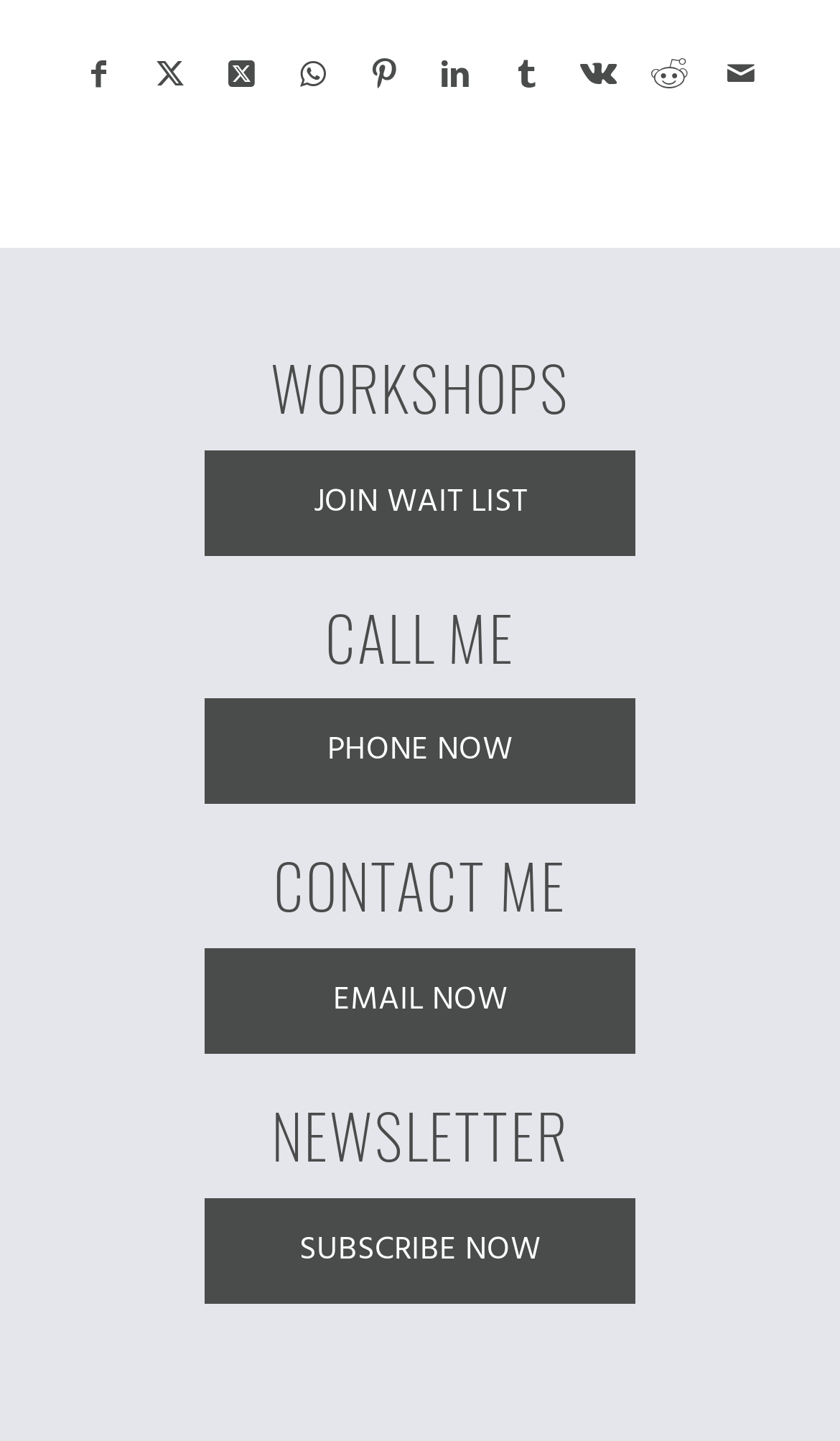Locate the coordinates of the bounding box for the clickable region that fulfills this instruction: "Share on Facebook".

[0.075, 0.01, 0.16, 0.097]